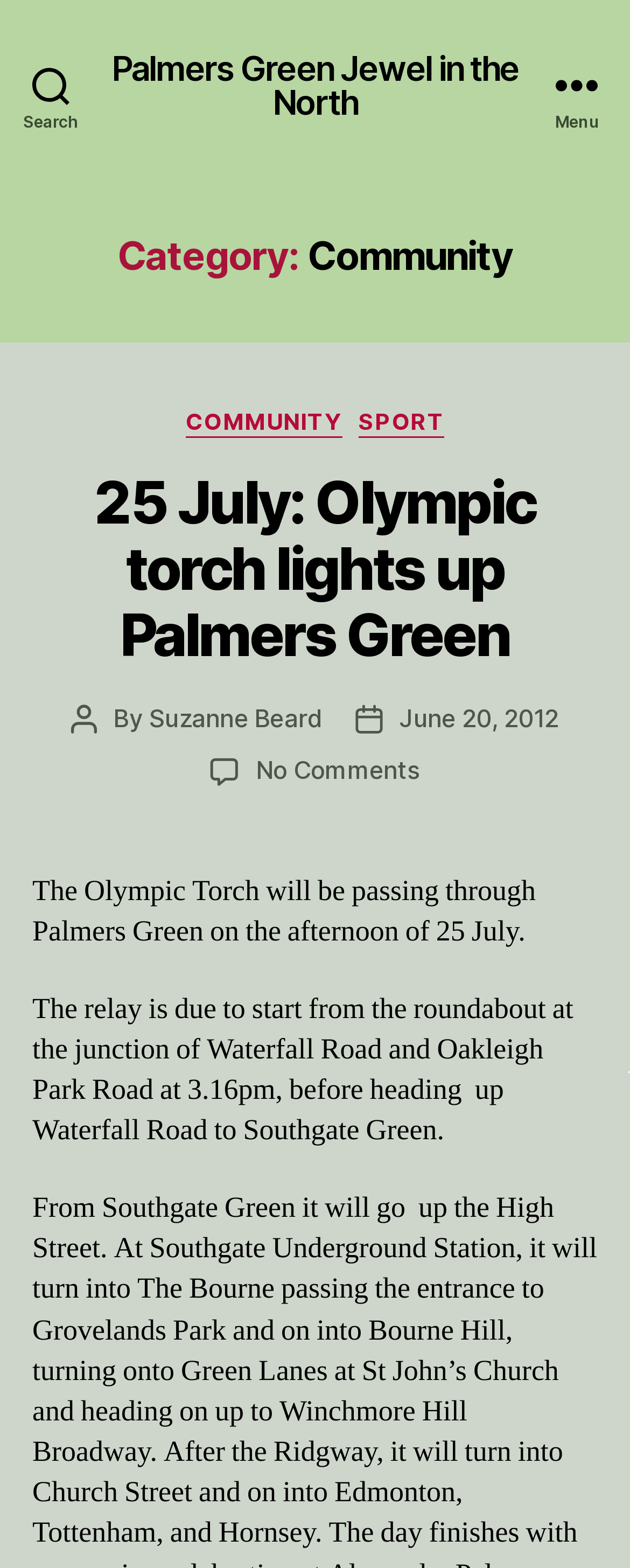Identify the bounding box coordinates of the clickable region necessary to fulfill the following instruction: "Click the Search button". The bounding box coordinates should be four float numbers between 0 and 1, i.e., [left, top, right, bottom].

[0.0, 0.0, 0.162, 0.108]